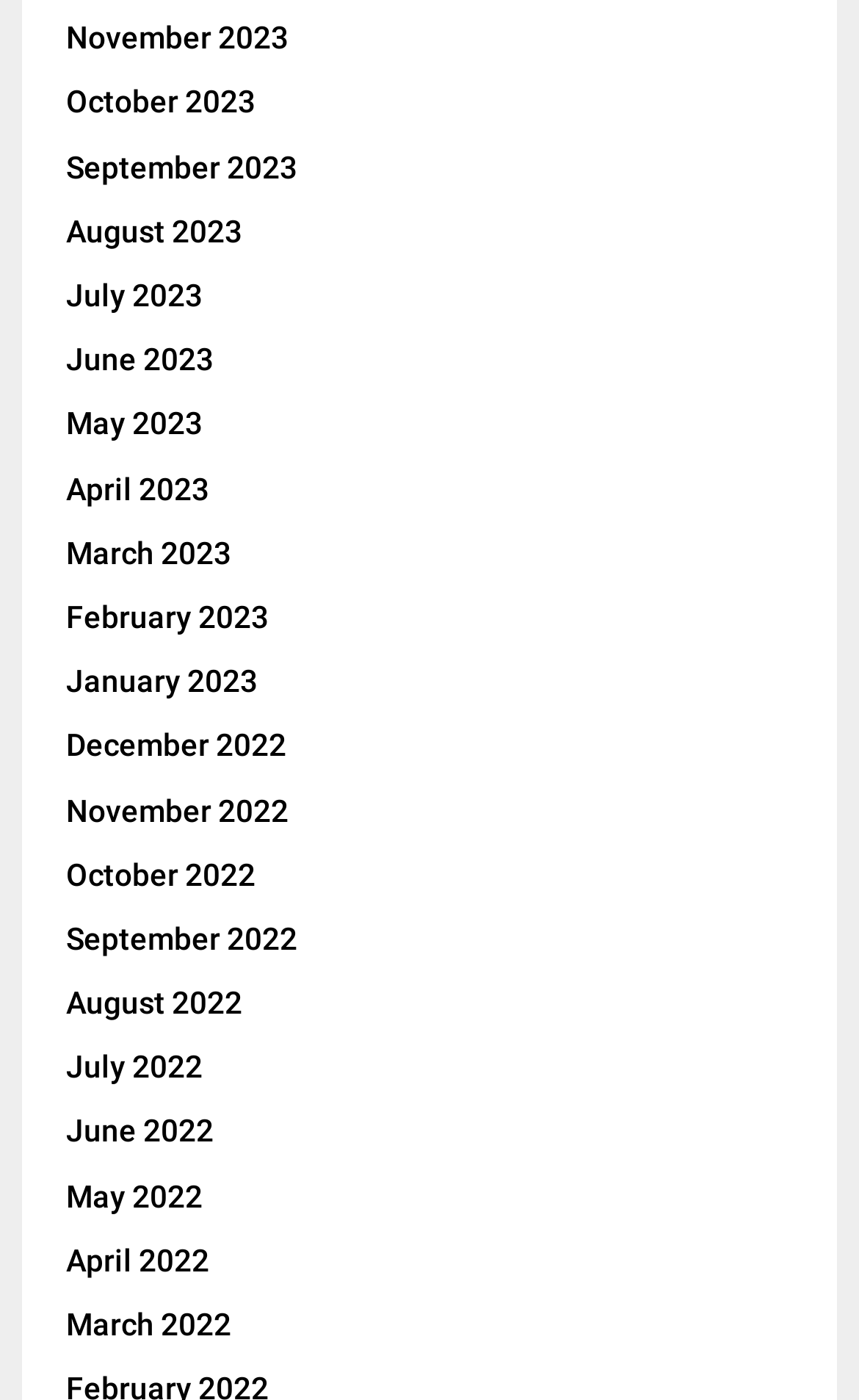Using the information shown in the image, answer the question with as much detail as possible: How many months are listed?

I counted the number of link elements with month and year text, and there are 24 of them, ranging from January 2022 to November 2023.